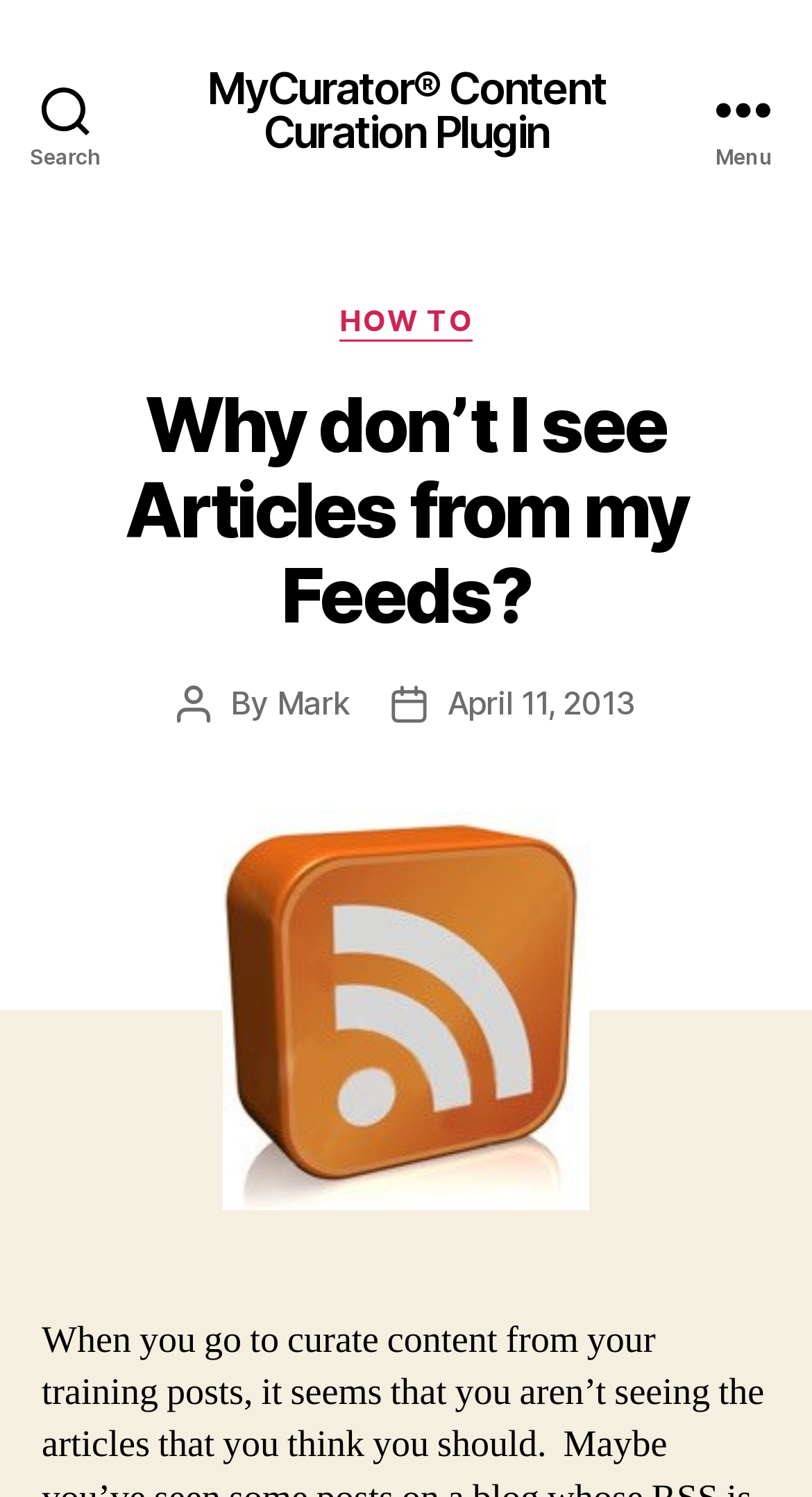Give a one-word or one-phrase response to the question:
When was the article posted?

April 11, 2013